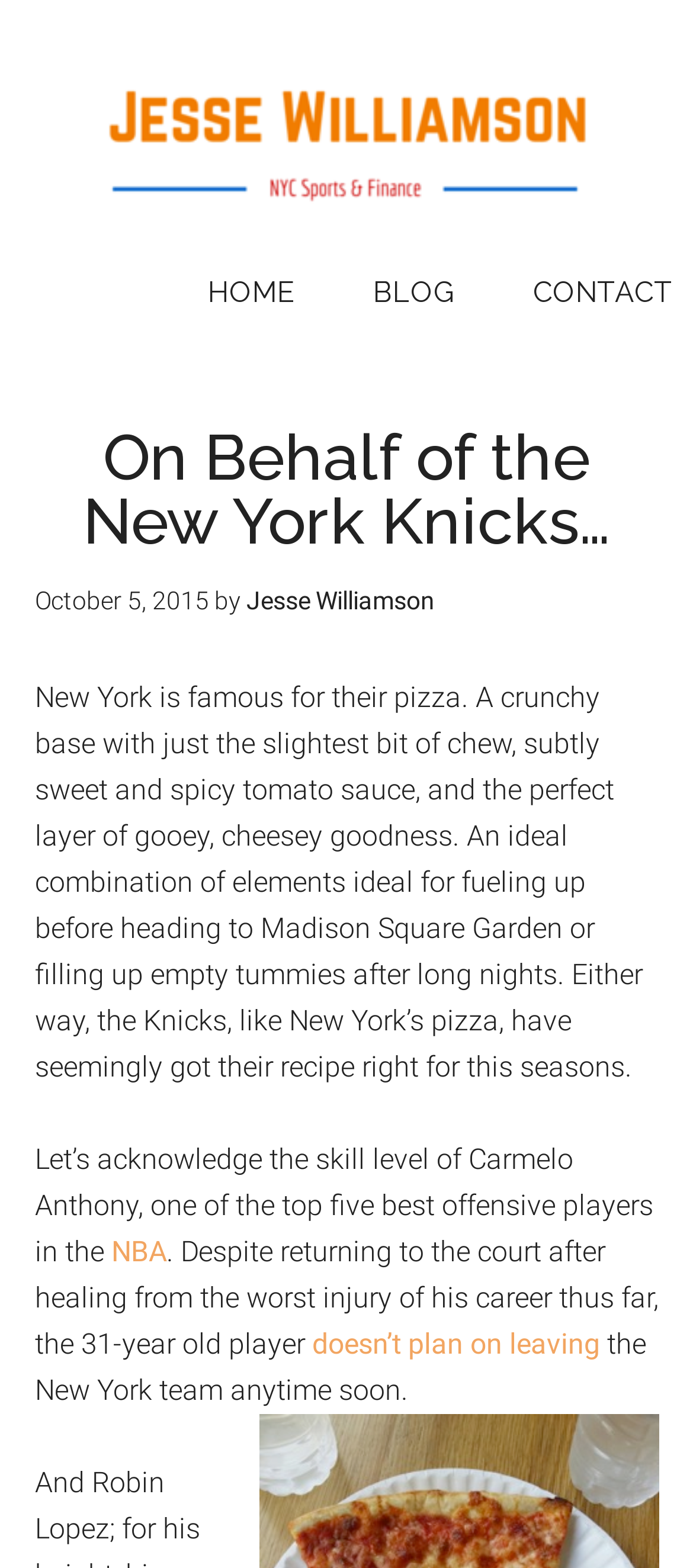Please analyze the image and give a detailed answer to the question:
What is the topic of the blog post?

The webpage contains a blog post that talks about the New York Knicks team and also mentions New York's famous pizza, indicating that the topic of the blog post is related to both.